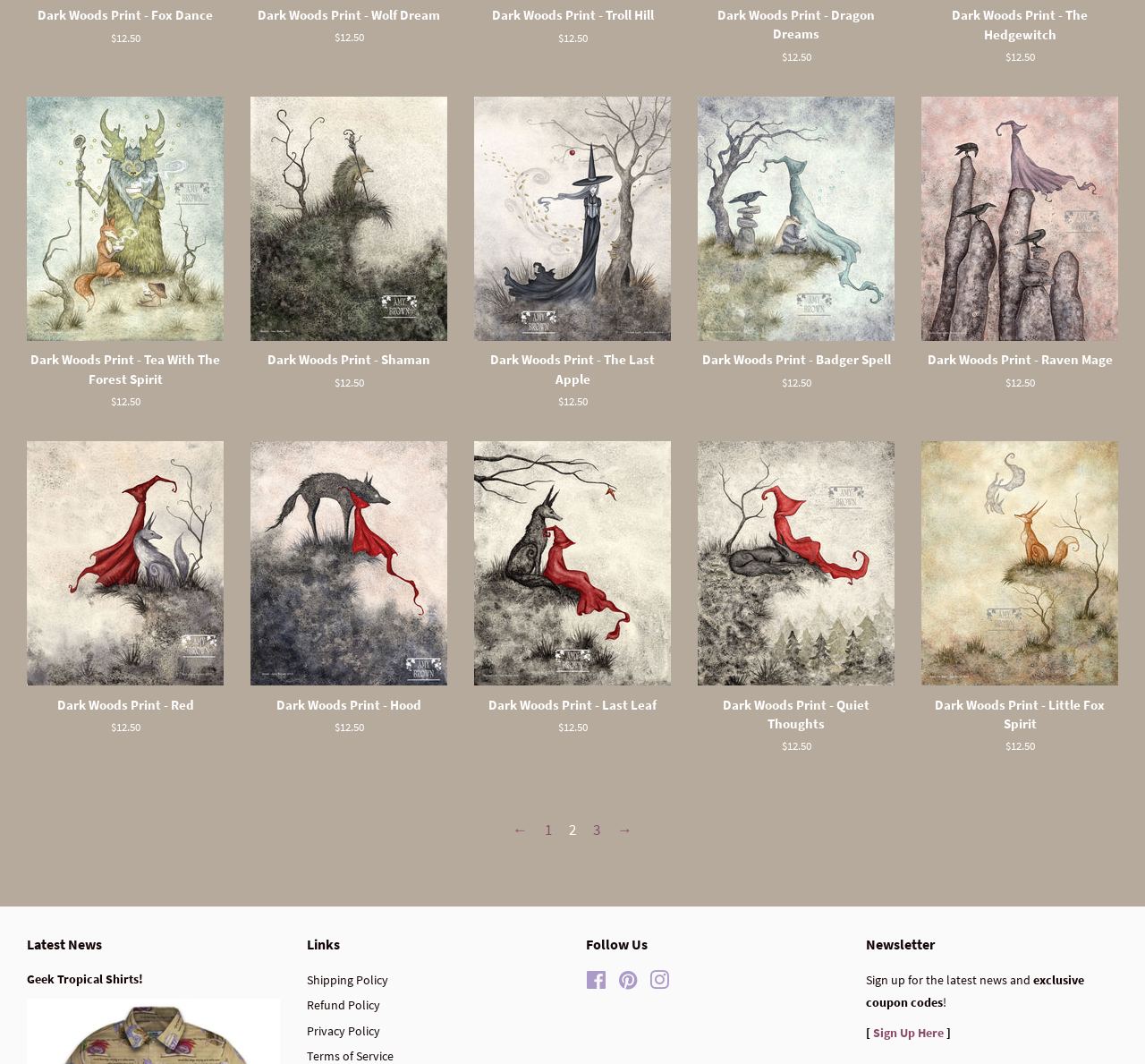Specify the bounding box coordinates of the region I need to click to perform the following instruction: "Follow on Facebook". The coordinates must be four float numbers in the range of 0 to 1, i.e., [left, top, right, bottom].

[0.512, 0.917, 0.53, 0.932]